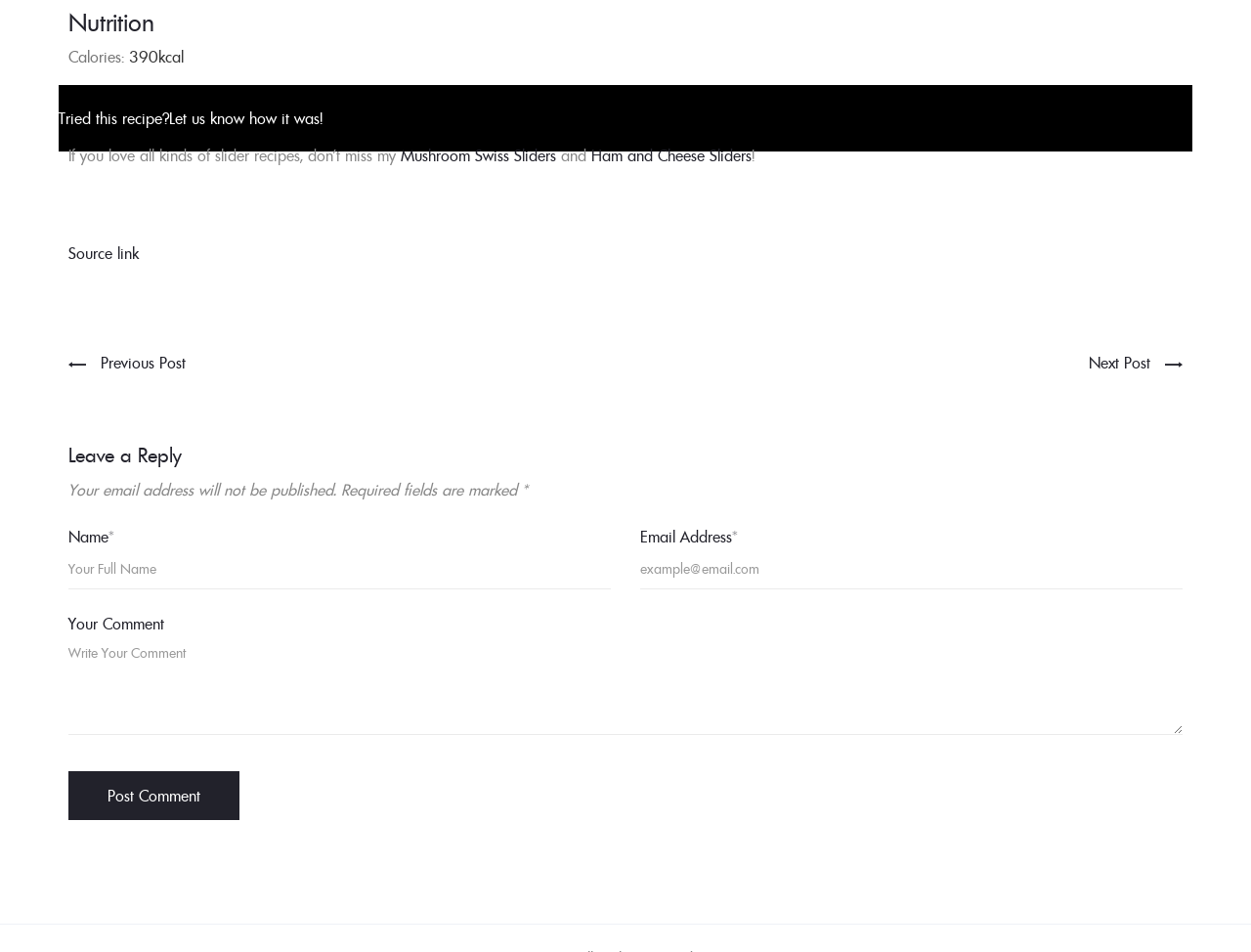Can you find the bounding box coordinates of the area I should click to execute the following instruction: "Click the Courses link"?

None